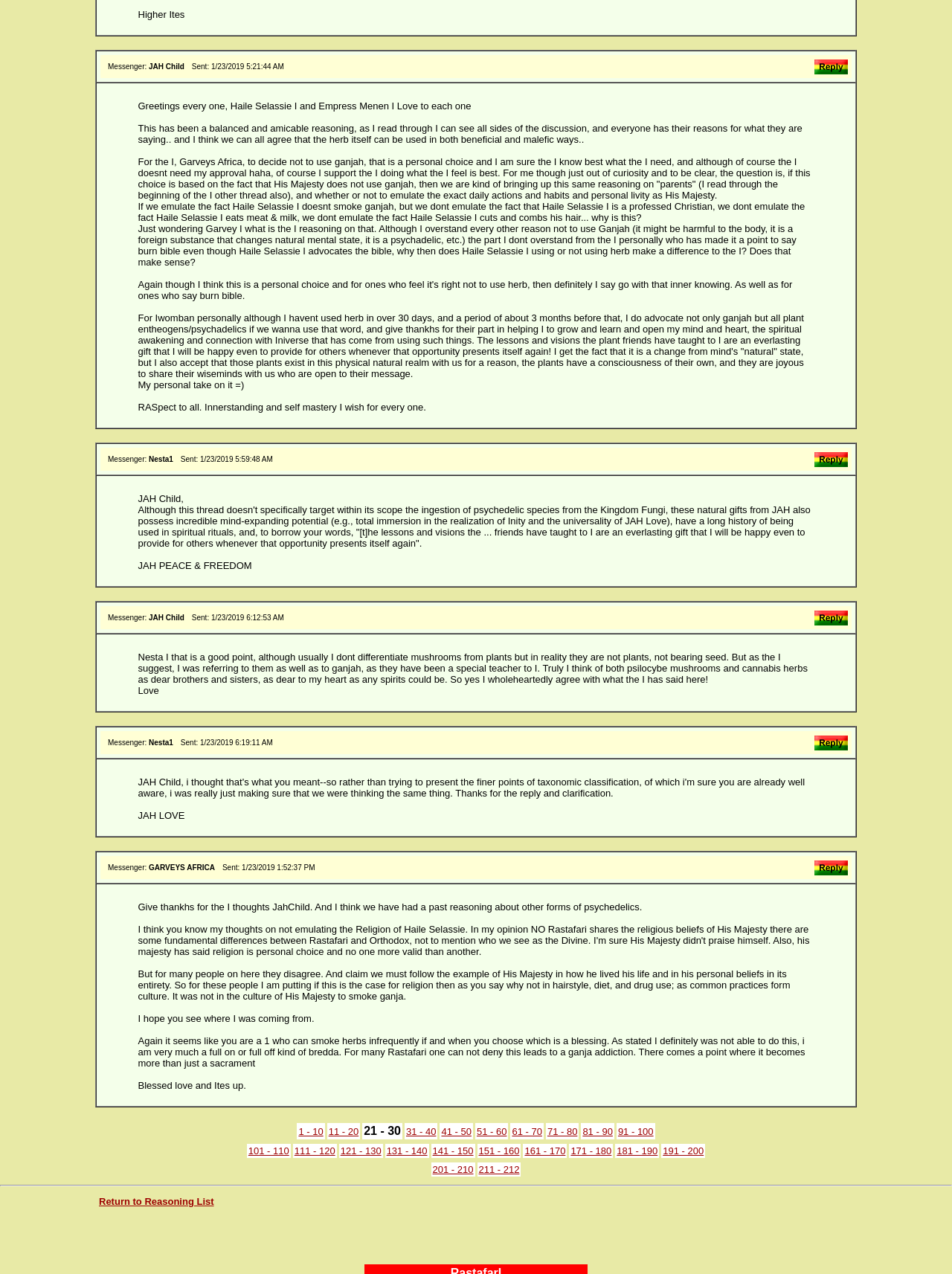What is the format of the timestamps in the messages?
Using the image, answer in one word or phrase.

MM/DD/YYYY HH:MM:SS AM/PM